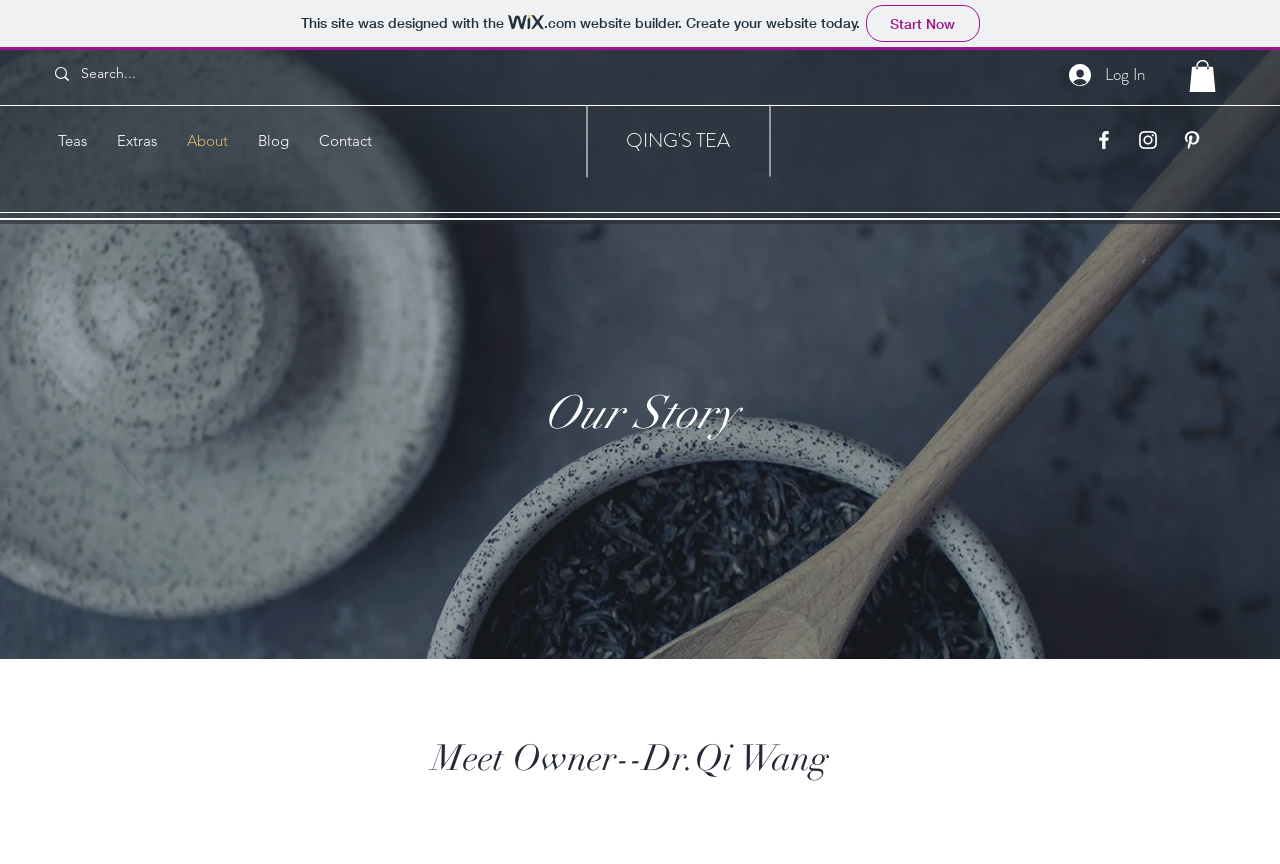Provide the bounding box coordinates of the section that needs to be clicked to accomplish the following instruction: "Read about Our Story."

[0.223, 0.445, 0.777, 0.514]